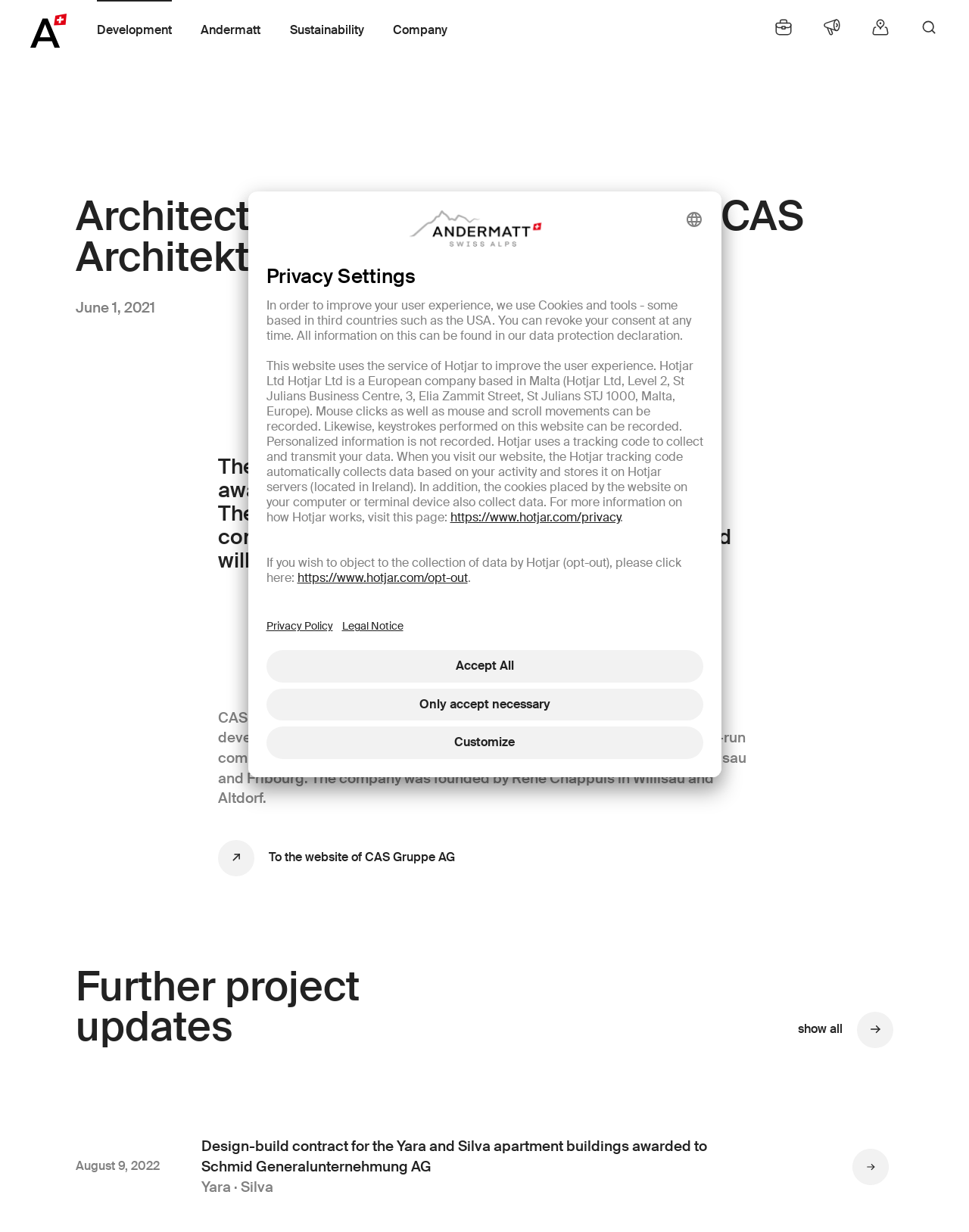Please identify the bounding box coordinates of the clickable area that will allow you to execute the instruction: "Show all project updates".

[0.823, 0.821, 0.922, 0.851]